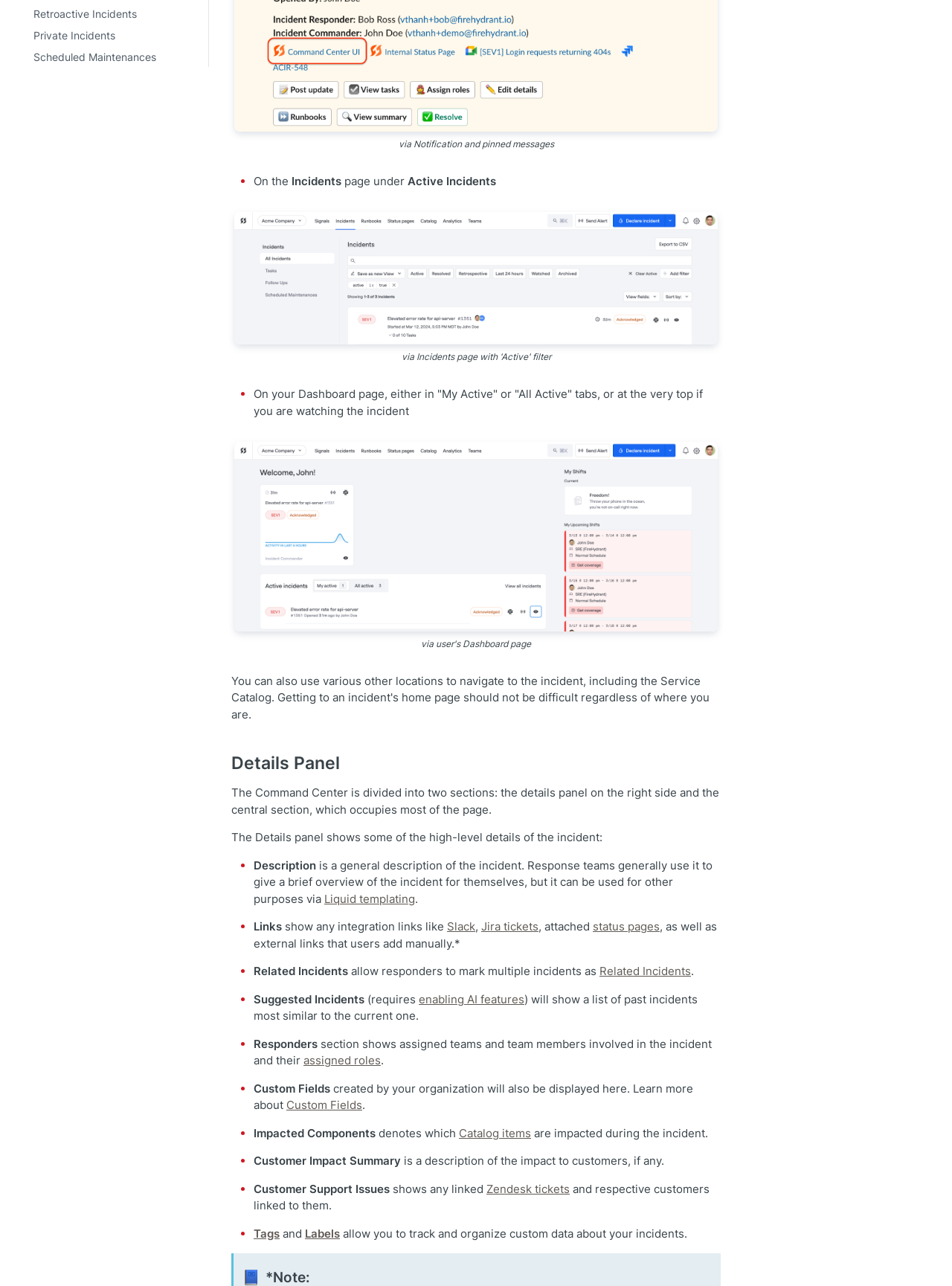How many buttons are on the webpage?
Based on the image, please offer an in-depth response to the question.

I counted the buttons on the webpage by searching for elements with the type 'button', and found 17 buttons, including 'Show subpages for Retrospectives', 'Show subpages for Configuring Incidents', and others.